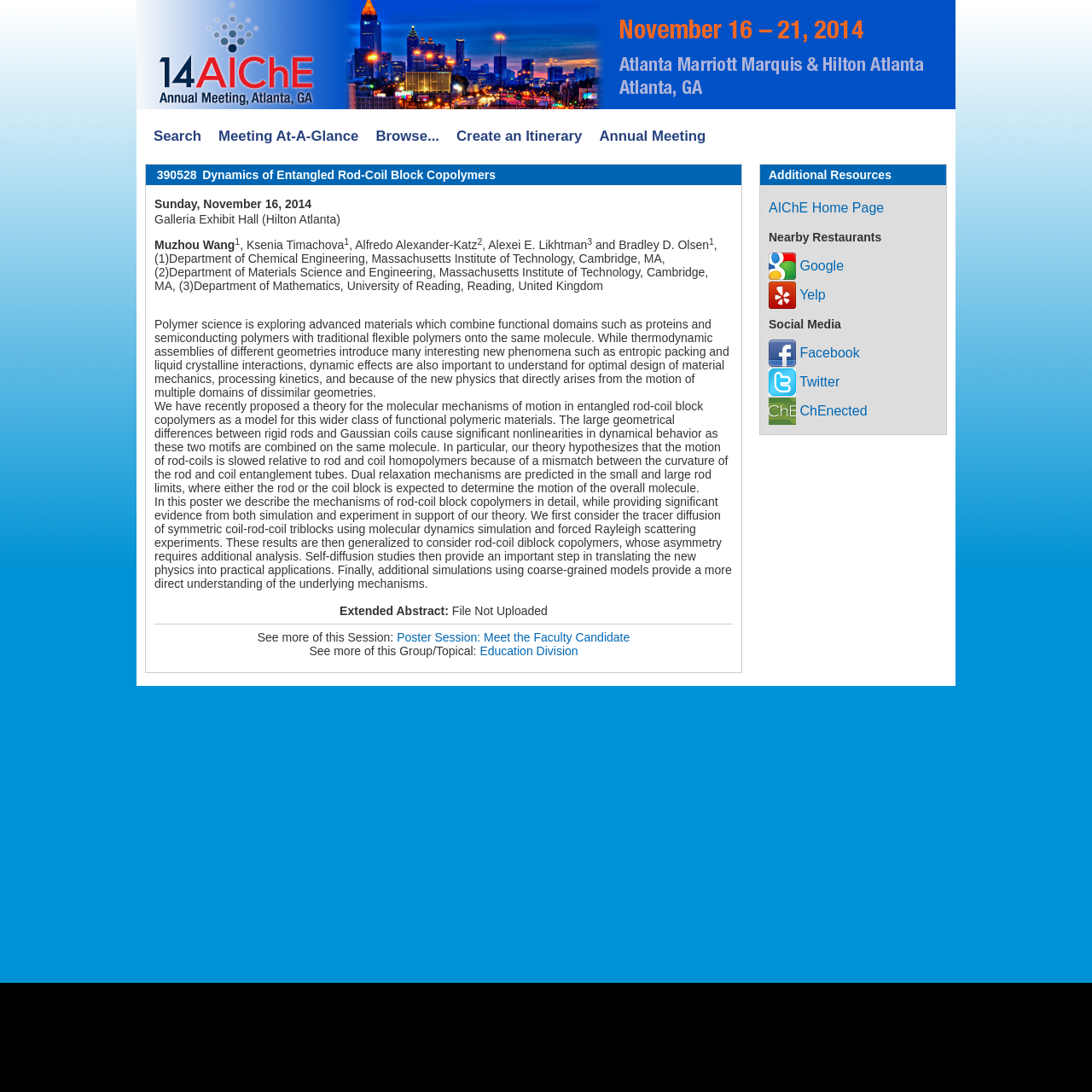Locate the bounding box coordinates of the element you need to click to accomplish the task described by this instruction: "Search for something".

[0.133, 0.112, 0.192, 0.138]